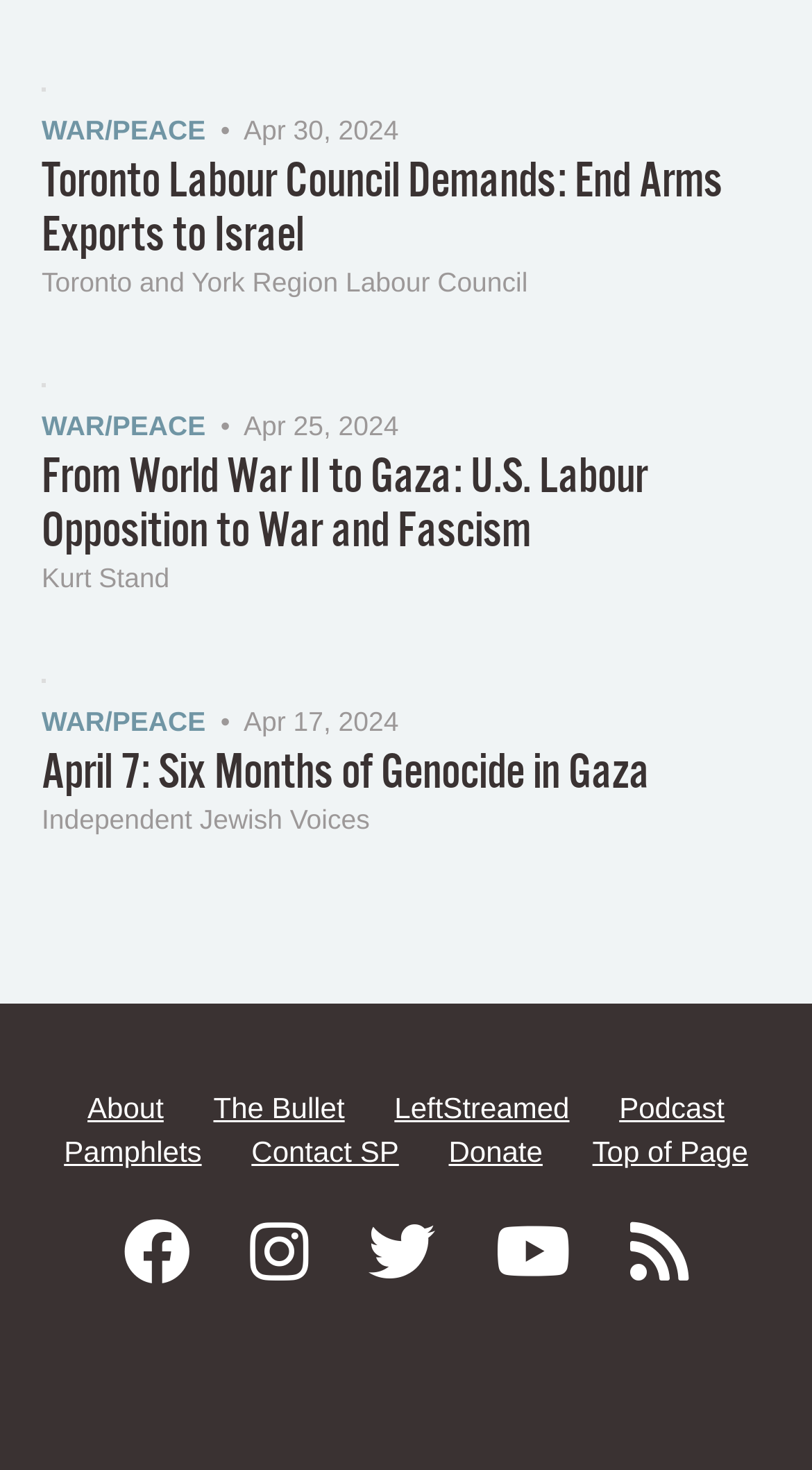Please specify the bounding box coordinates of the clickable region to carry out the following instruction: "Go to the About page". The coordinates should be four float numbers between 0 and 1, in the format [left, top, right, bottom].

[0.108, 0.742, 0.202, 0.765]